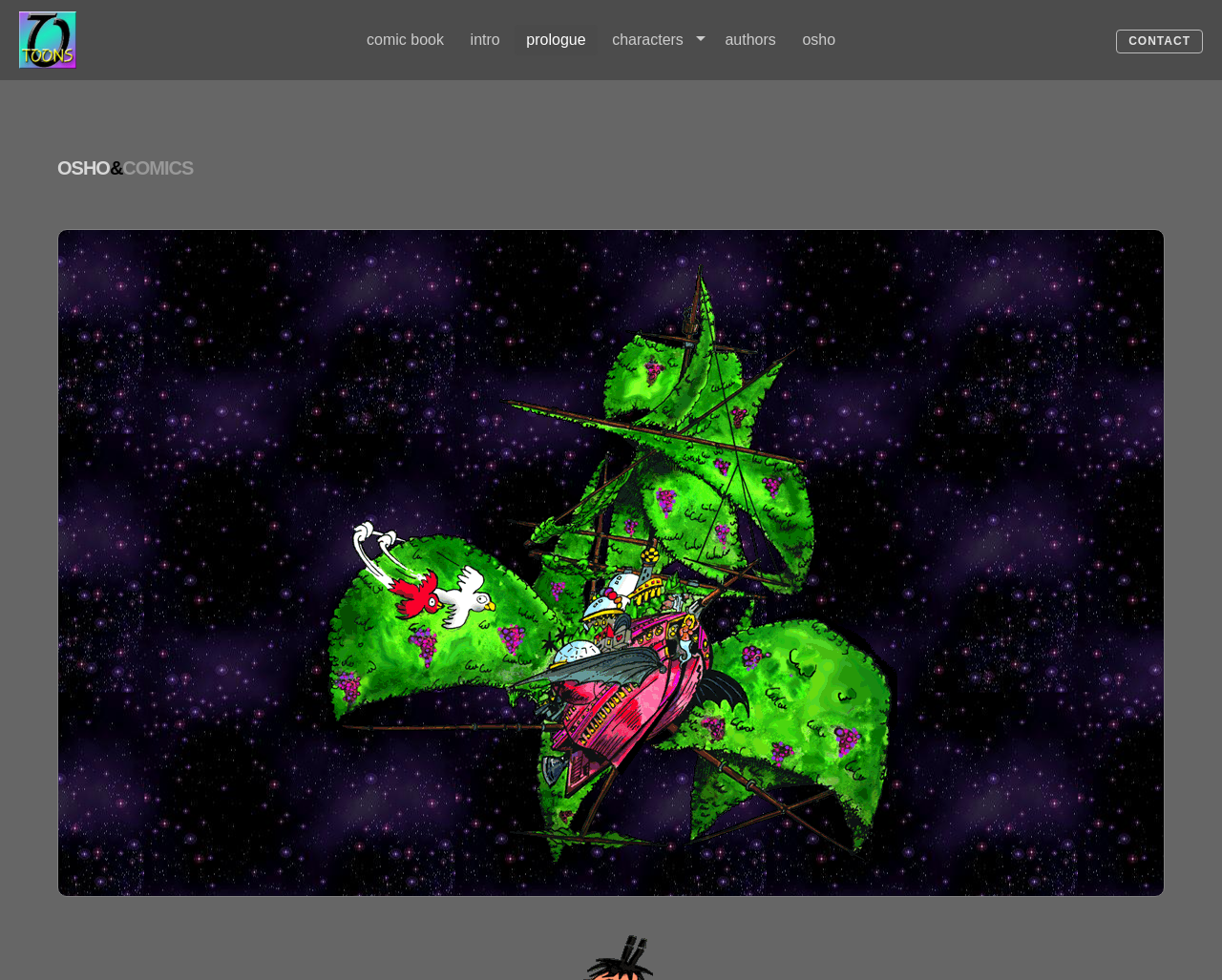Locate the bounding box coordinates of the area you need to click to fulfill this instruction: 'click Otoons logo'. The coordinates must be in the form of four float numbers ranging from 0 to 1: [left, top, right, bottom].

[0.016, 0.012, 0.07, 0.07]